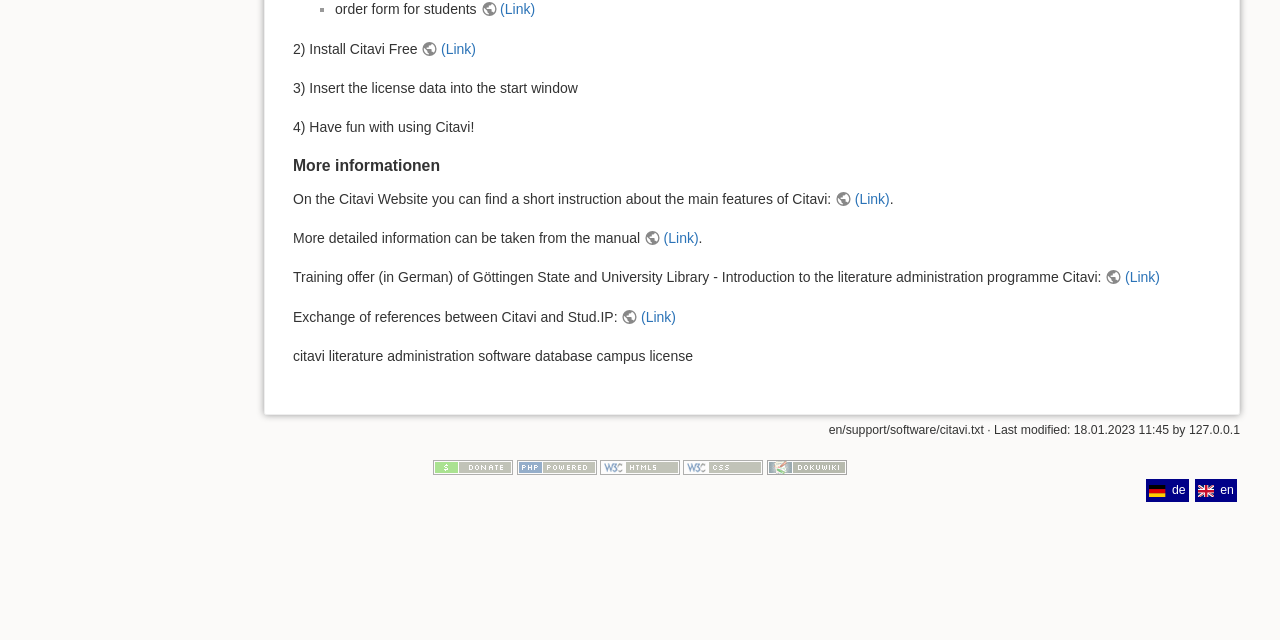Identify the bounding box for the described UI element. Provide the coordinates in (top-left x, top-left y, bottom-right x, bottom-right y) format with values ranging from 0 to 1: title="Valid CSS"

[0.534, 0.718, 0.596, 0.74]